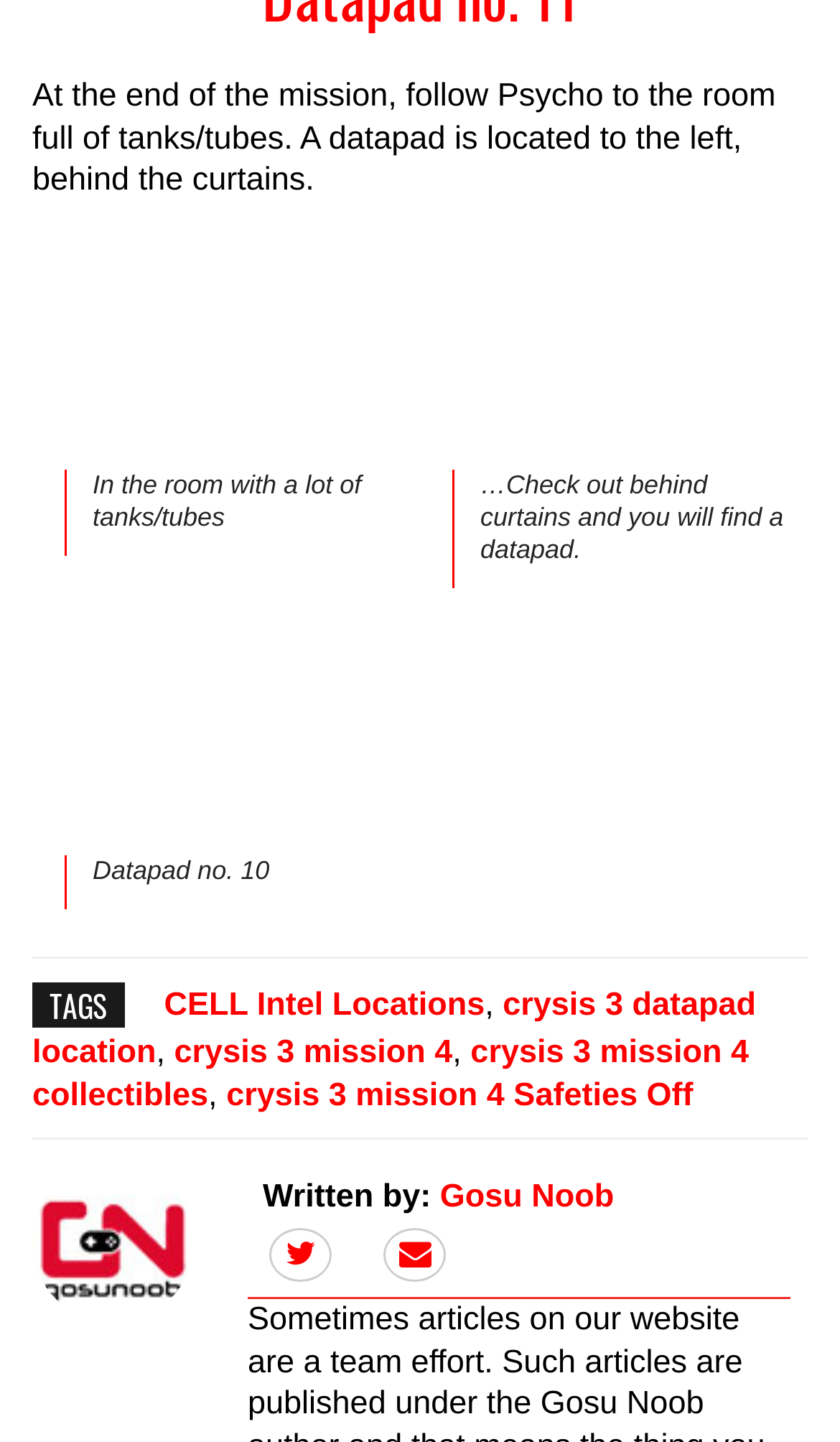From the details in the image, provide a thorough response to the question: What are the tags related to the article?

The webpage contains a static text 'TAGS' followed by several links, which are the tags related to the article. These tags are CELL Intel Locations, crysis 3 datapad location, crysis 3 mission 4, crysis 3 mission 4 collectibles, and crysis 3 mission 4 Safeties Off.